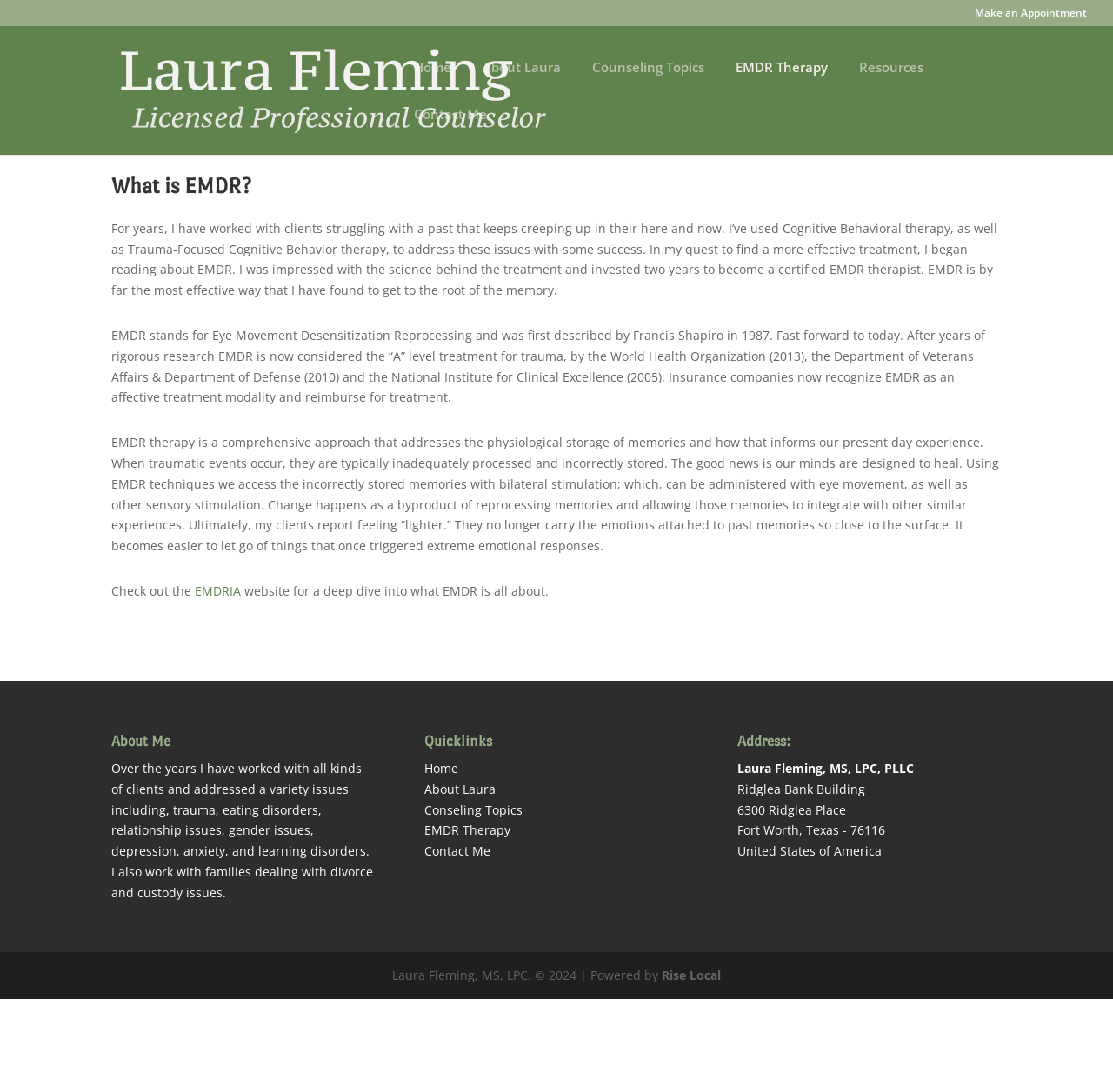Identify the bounding box coordinates for the region to click in order to carry out this instruction: "Filter meetings, agendas and minutes". Provide the coordinates using four float numbers between 0 and 1, formatted as [left, top, right, bottom].

None